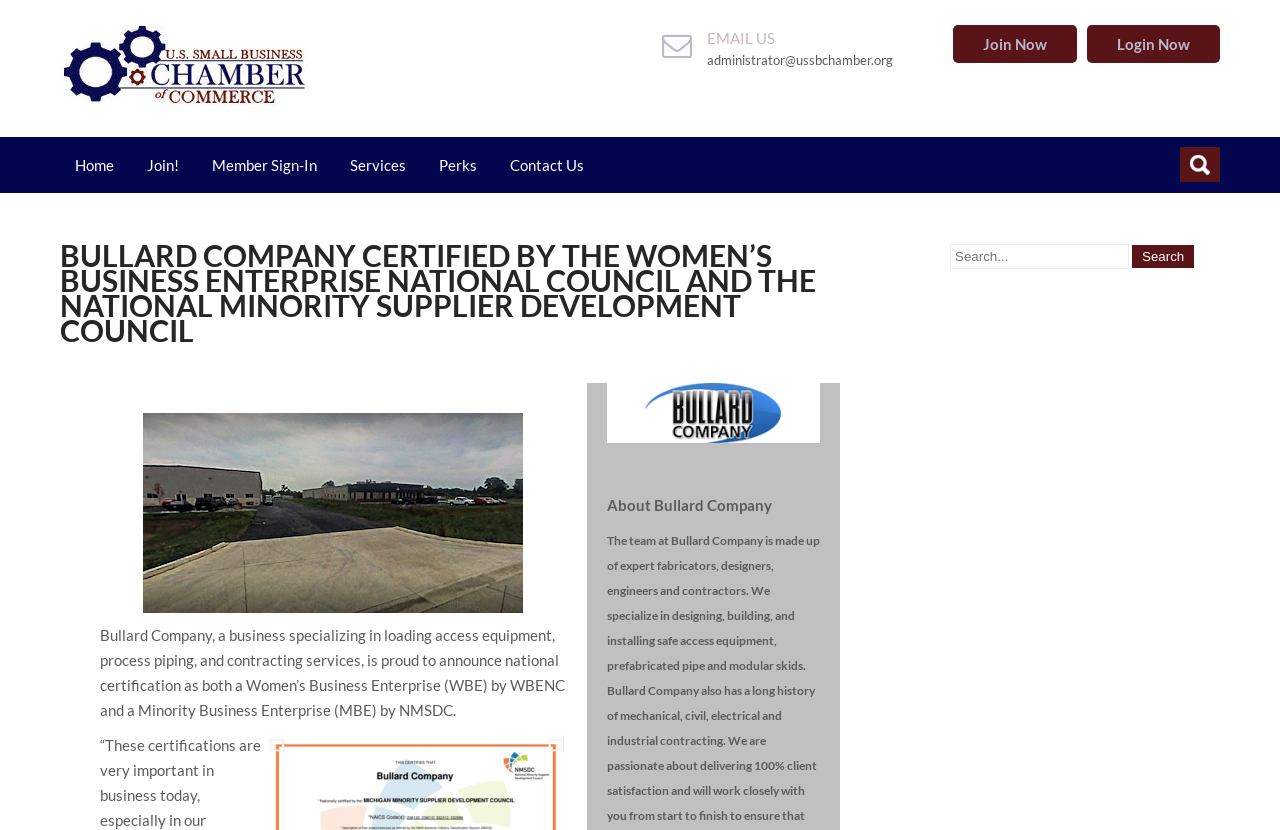Pinpoint the bounding box coordinates of the area that must be clicked to complete this instruction: "Click the Contact Us link".

[0.387, 0.166, 0.468, 0.233]